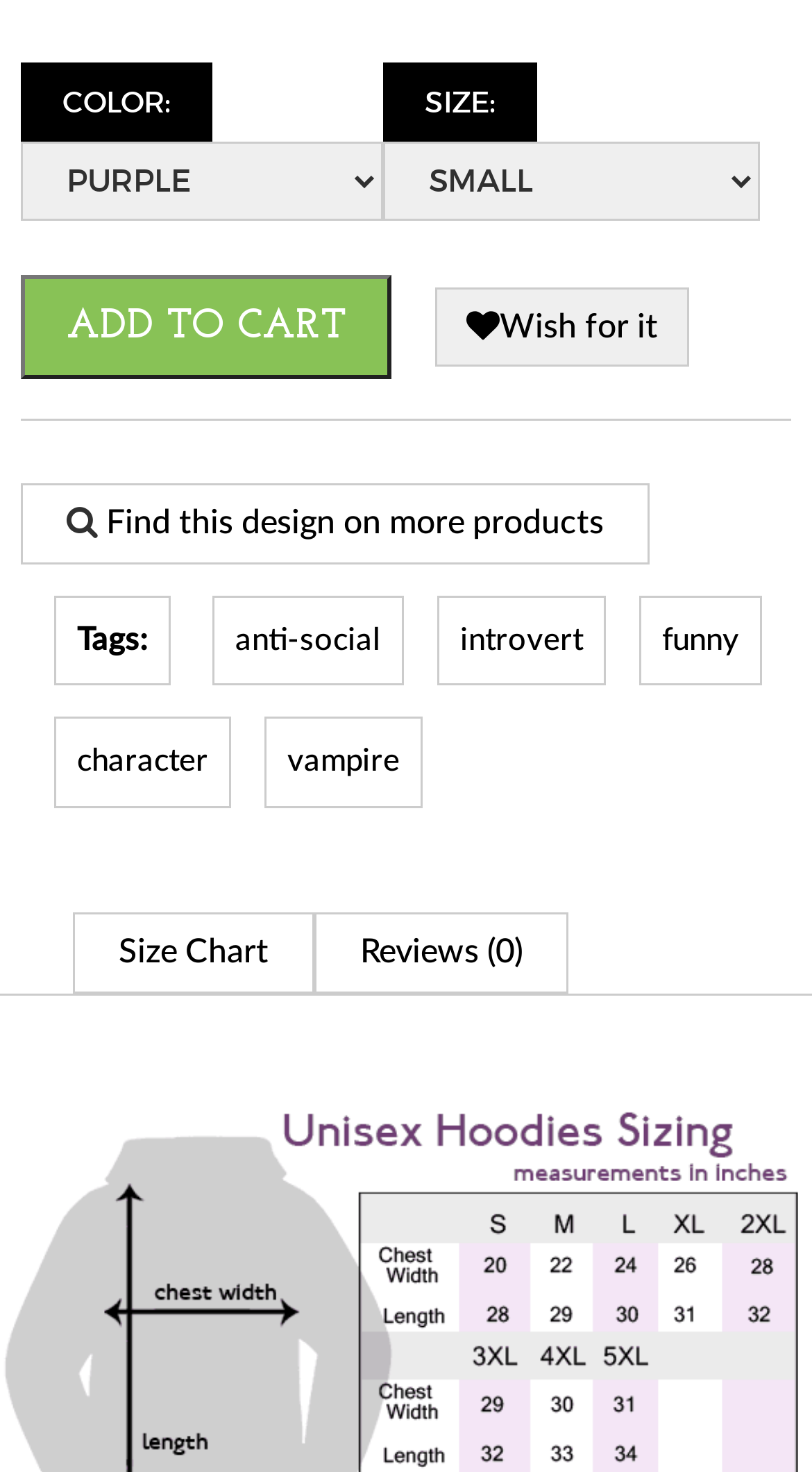What type of product is being sold on this webpage?
Please respond to the question with a detailed and well-explained answer.

The presence of comboboxes for 'COLOR:' and 'SIZE:' suggests that the product being sold is customizable, allowing users to select their preferred color and size.